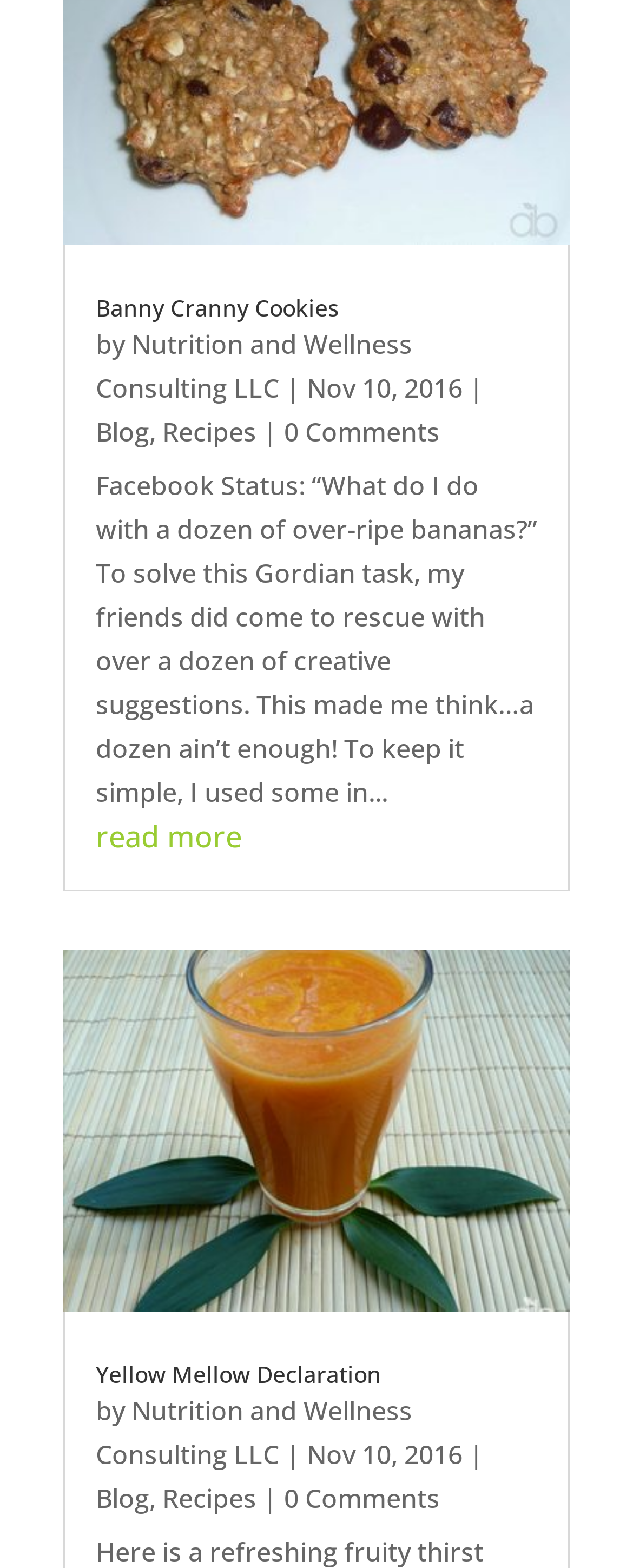Please specify the bounding box coordinates for the clickable region that will help you carry out the instruction: "go to the 'Nutrition and Wellness Consulting LLC' website".

[0.151, 0.208, 0.651, 0.259]